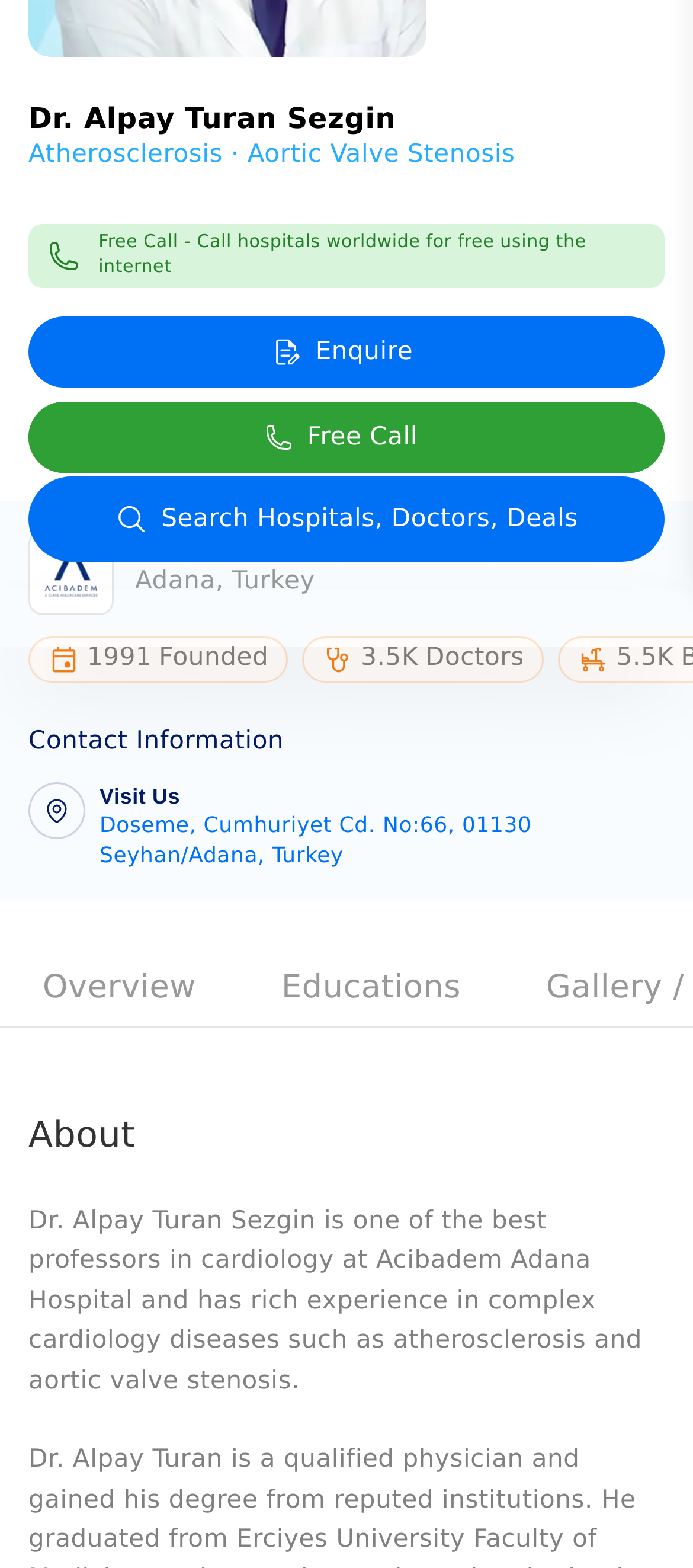Find the bounding box coordinates for the HTML element specified by: "Search Hospitals, Doctors, Deals".

[0.041, 0.304, 0.959, 0.358]